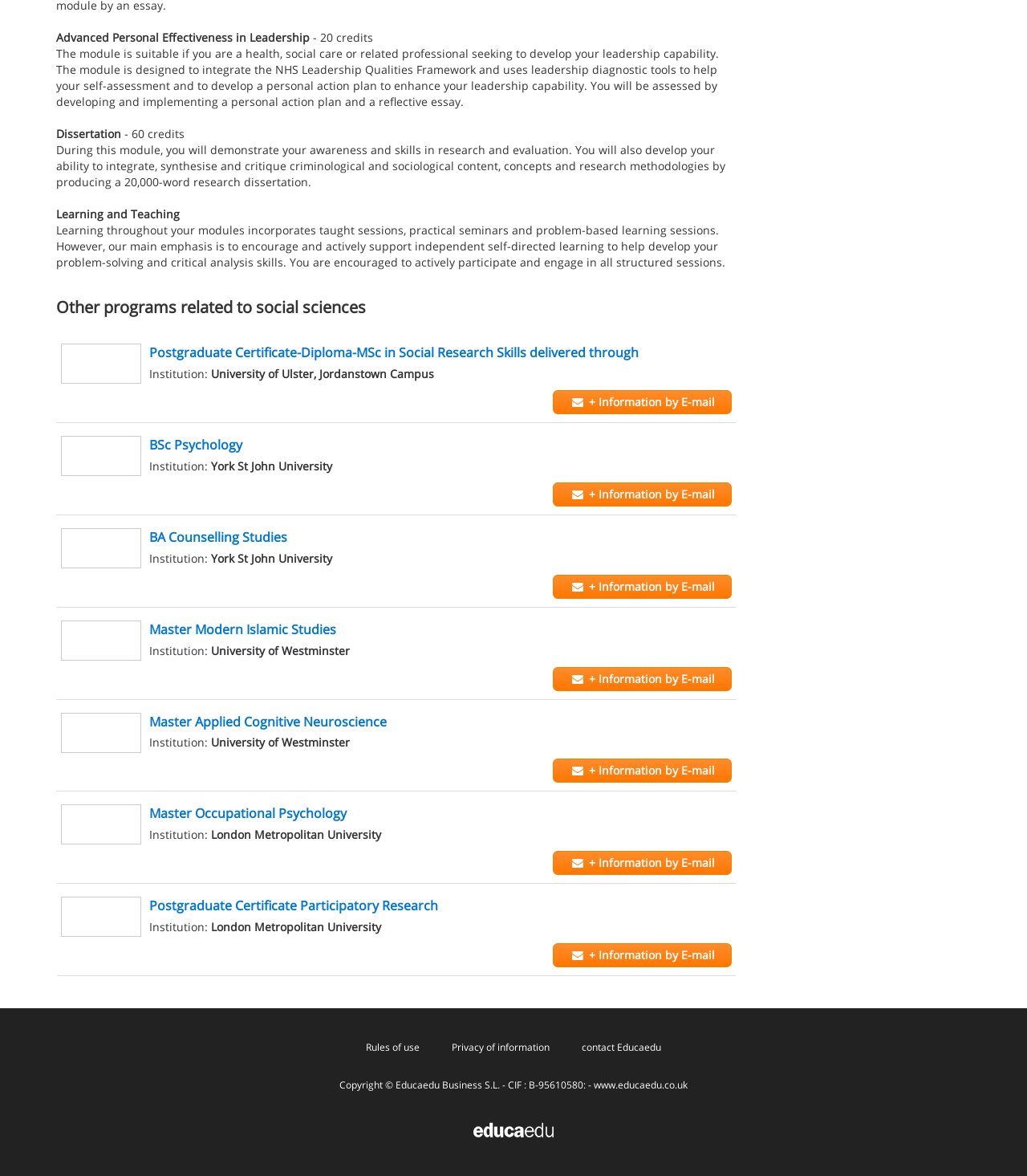Find the bounding box coordinates of the clickable element required to execute the following instruction: "Learn more about Master Modern Islamic Studies at University of Westminster". Provide the coordinates as four float numbers between 0 and 1, i.e., [left, top, right, bottom].

[0.145, 0.527, 0.327, 0.542]